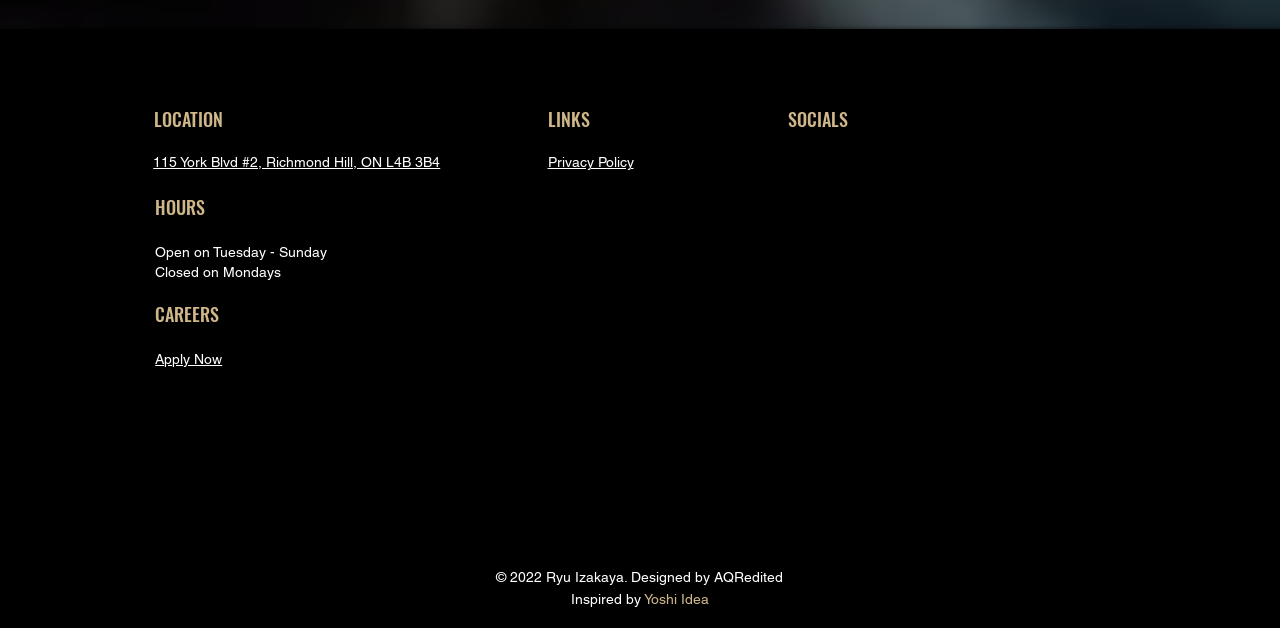Please find the bounding box coordinates in the format (top-left x, top-left y, bottom-right x, bottom-right y) for the given element description. Ensure the coordinates are floating point numbers between 0 and 1. Description: aria-label="TikTok"

[0.67, 0.246, 0.69, 0.285]